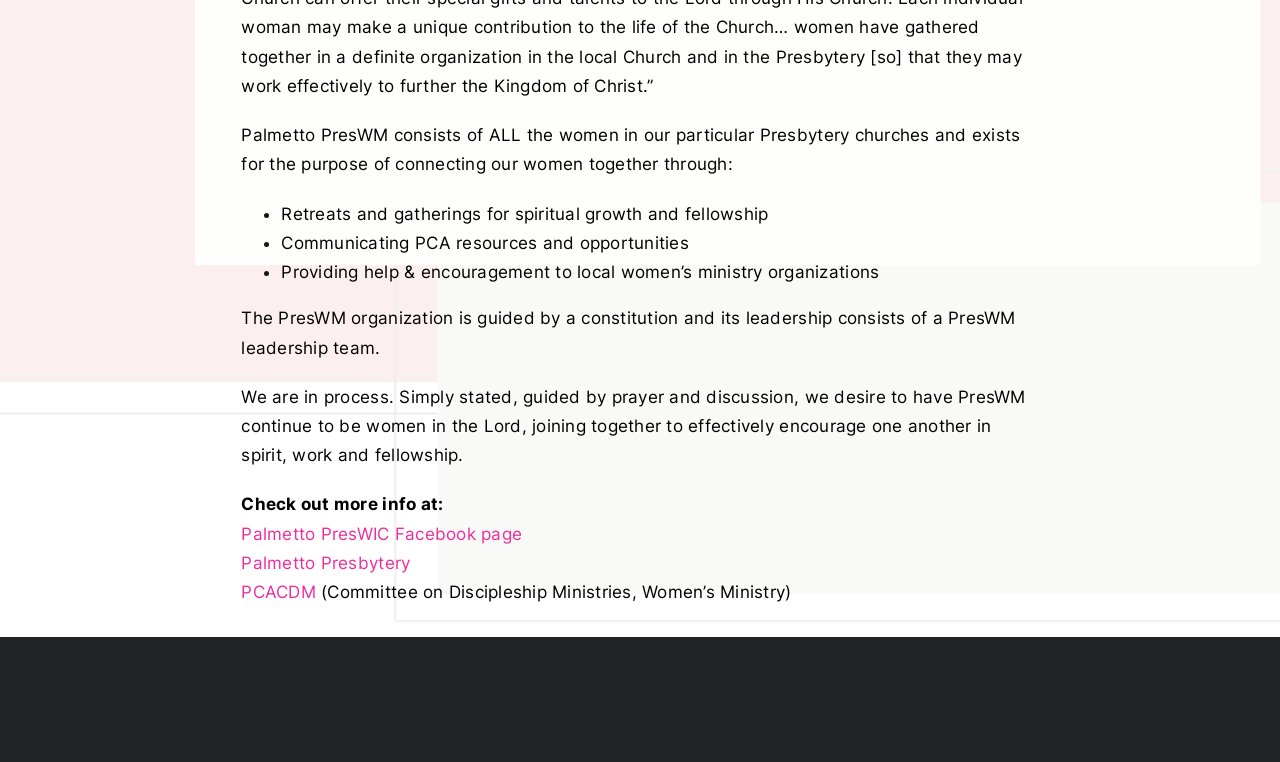Determine the bounding box for the HTML element described here: "Go to Top". The coordinates should be given as [left, top, right, bottom] with each number being a float between 0 and 1.

[0.904, 0.794, 0.941, 0.84]